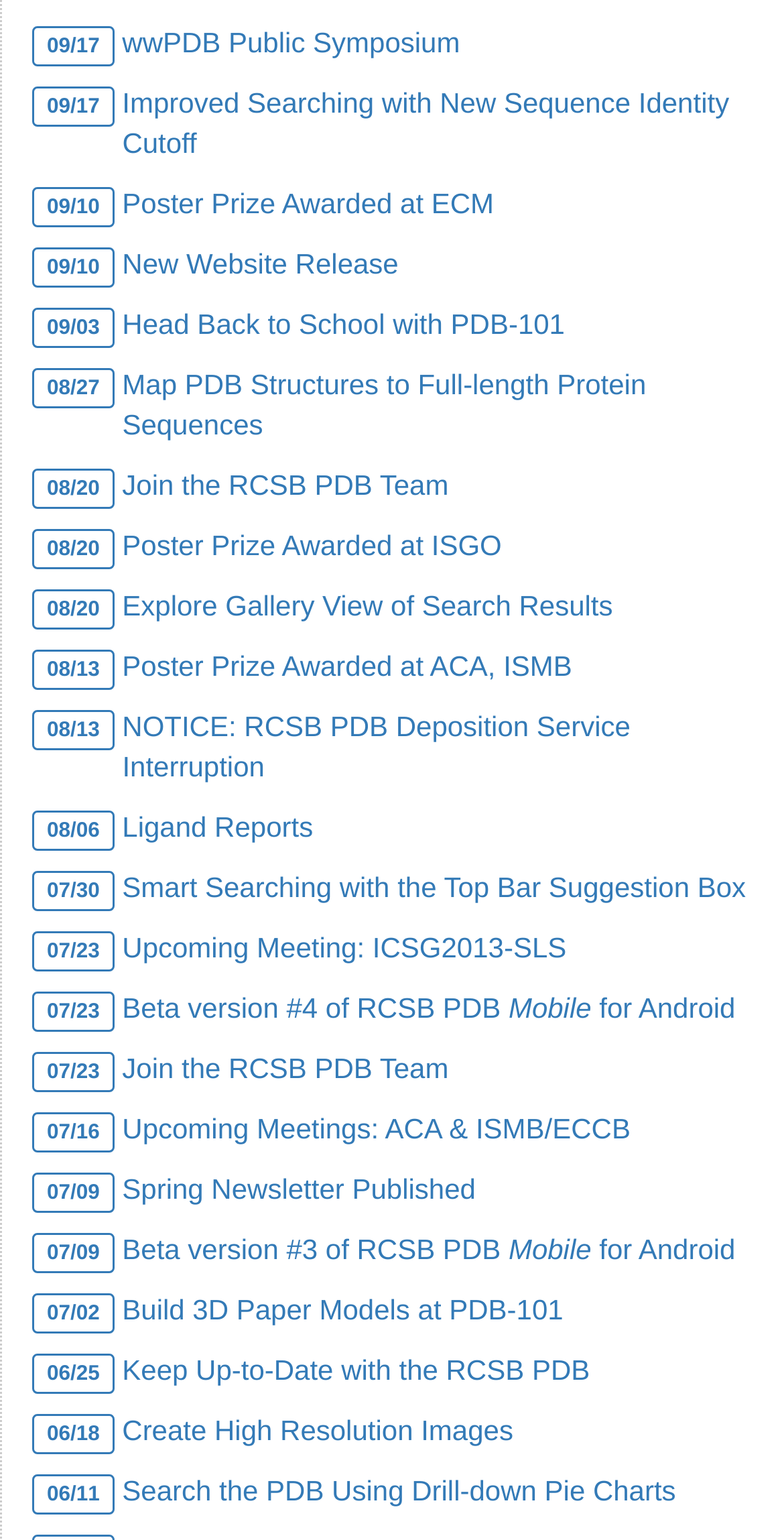Please identify the bounding box coordinates of the clickable area that will allow you to execute the instruction: "Check out Head Back to School with PDB-101".

[0.156, 0.2, 0.721, 0.221]